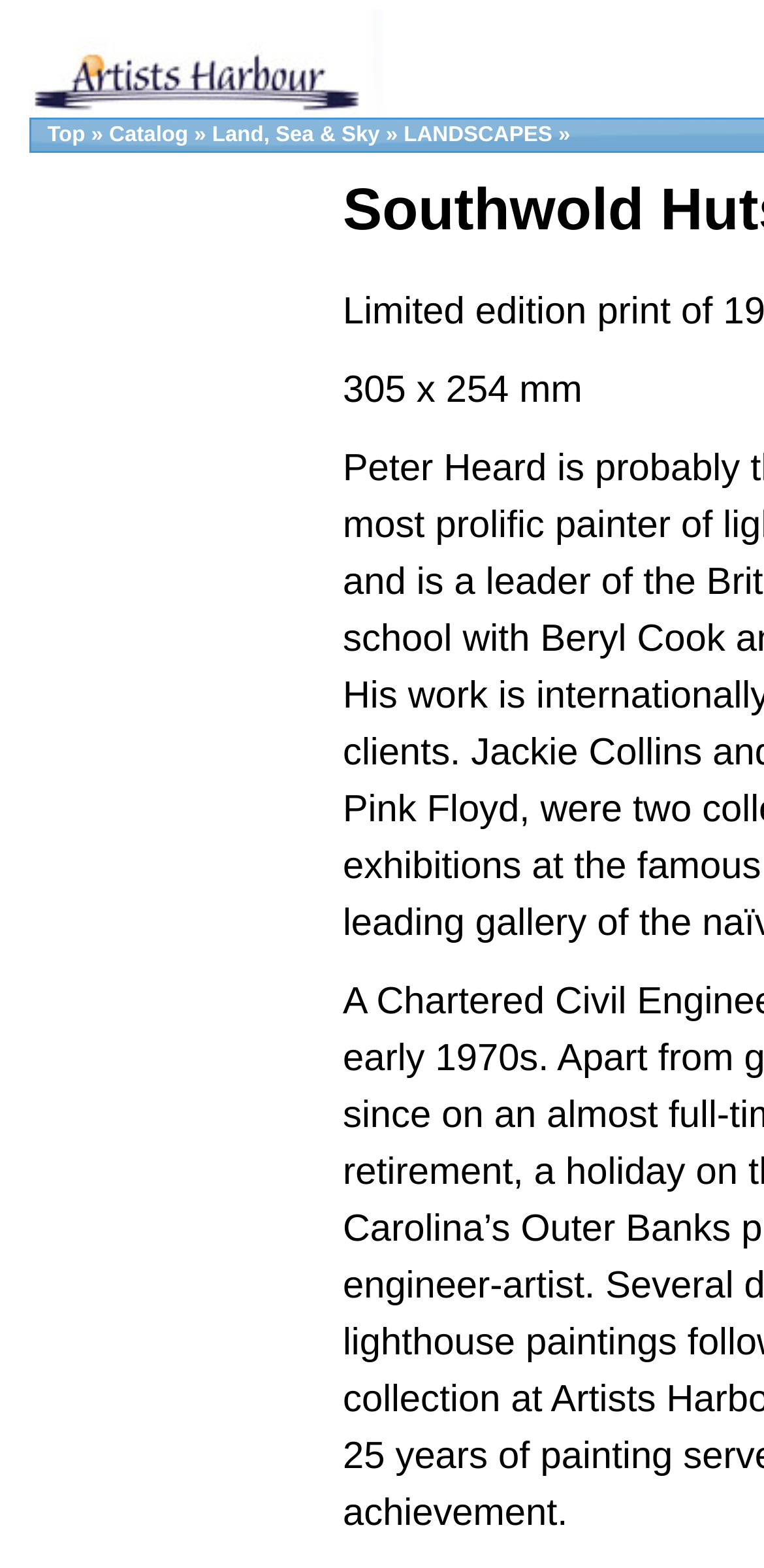What type of website is this?
Examine the image and give a concise answer in one word or a short phrase.

Art gallery